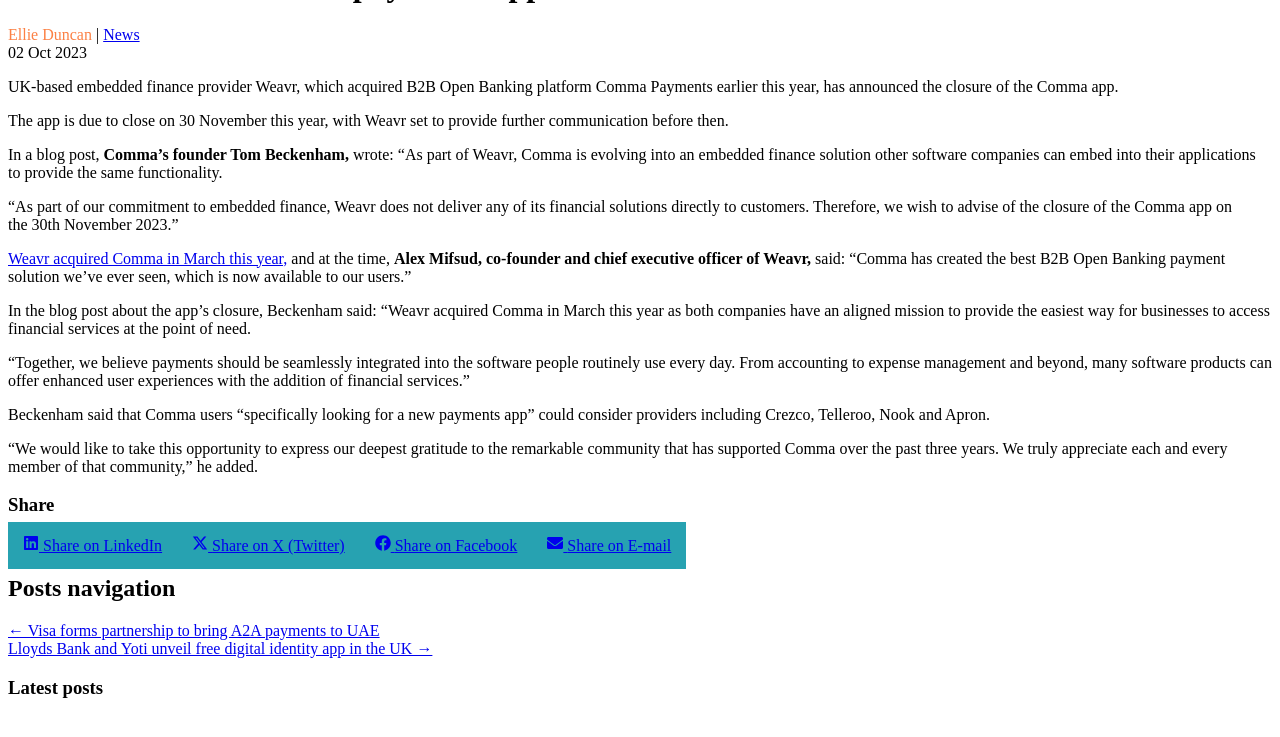Find the bounding box coordinates for the HTML element described in this sentence: "News". Provide the coordinates as four float numbers between 0 and 1, in the format [left, top, right, bottom].

[0.081, 0.035, 0.109, 0.058]